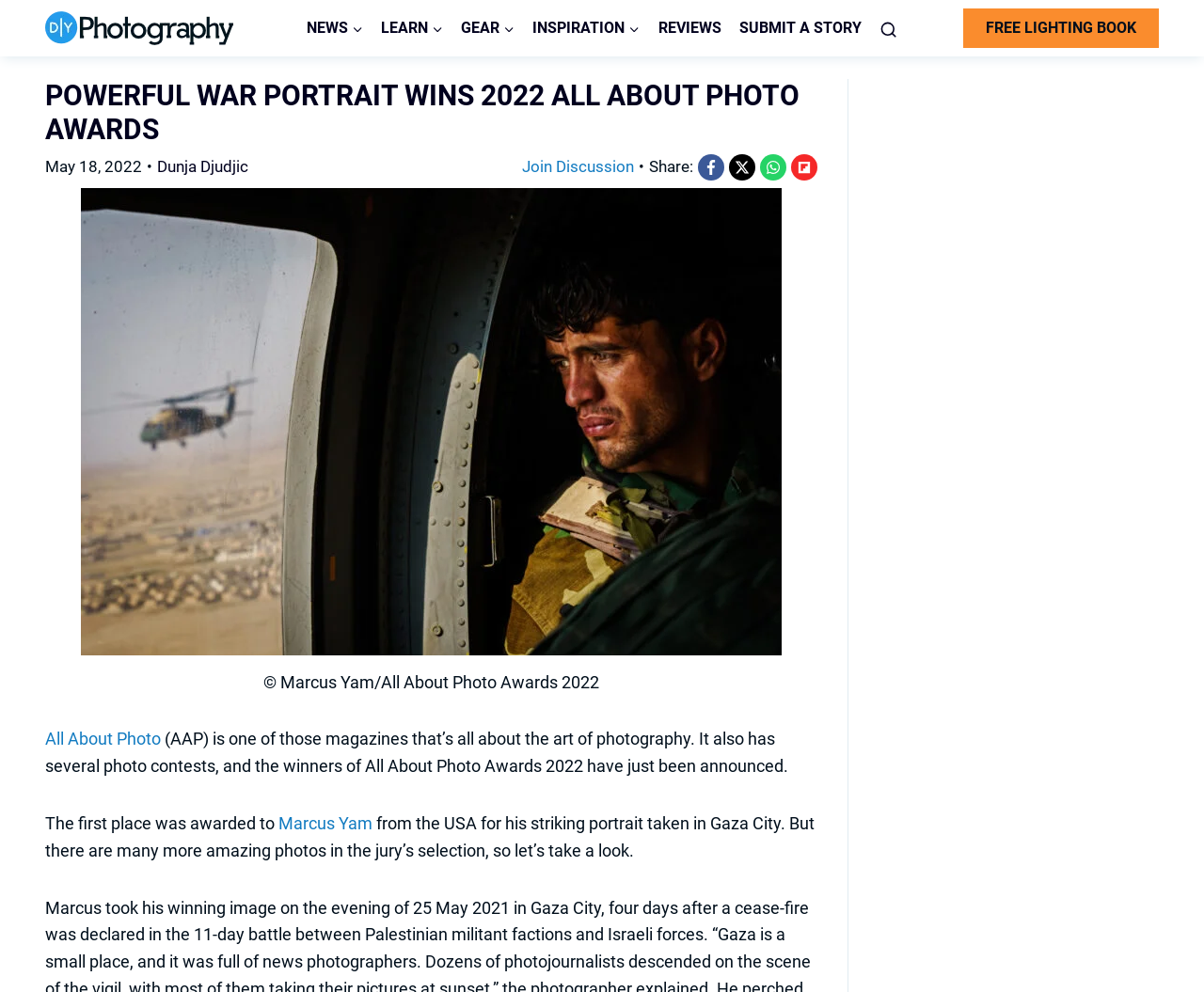From the element description aria-label="Facebook", predict the bounding box coordinates of the UI element. The coordinates must be specified in the format (top-left x, top-left y, bottom-right x, bottom-right y) and should be within the 0 to 1 range.

[0.58, 0.155, 0.602, 0.182]